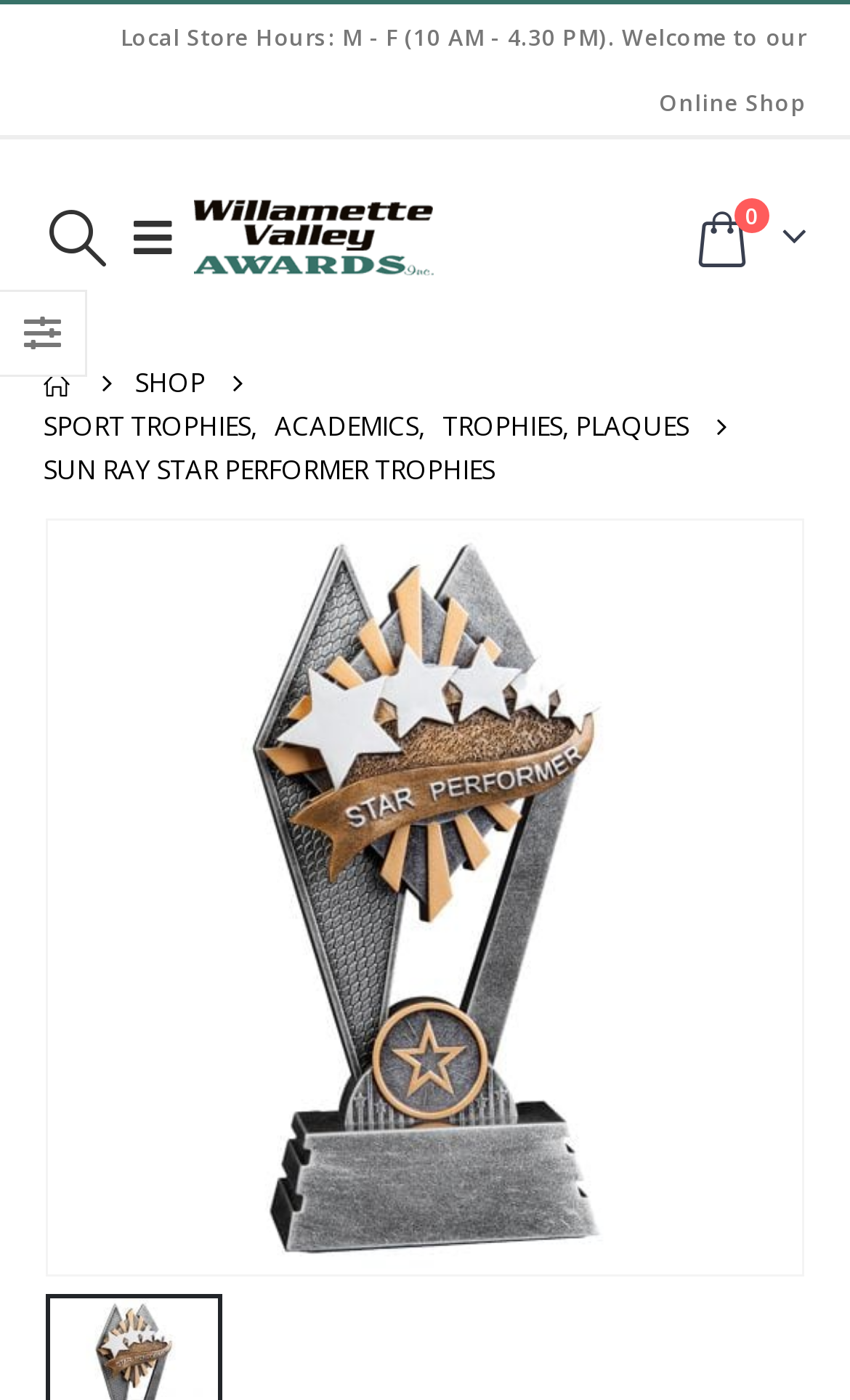Use the details in the image to answer the question thoroughly: 
How many navigation menu items are there?

I found the number of navigation menu items by counting the link elements that are located below the top logo, which are 'HOME', 'SHOP', 'SPORT TROPHIES', and 'ACADEMICS'.